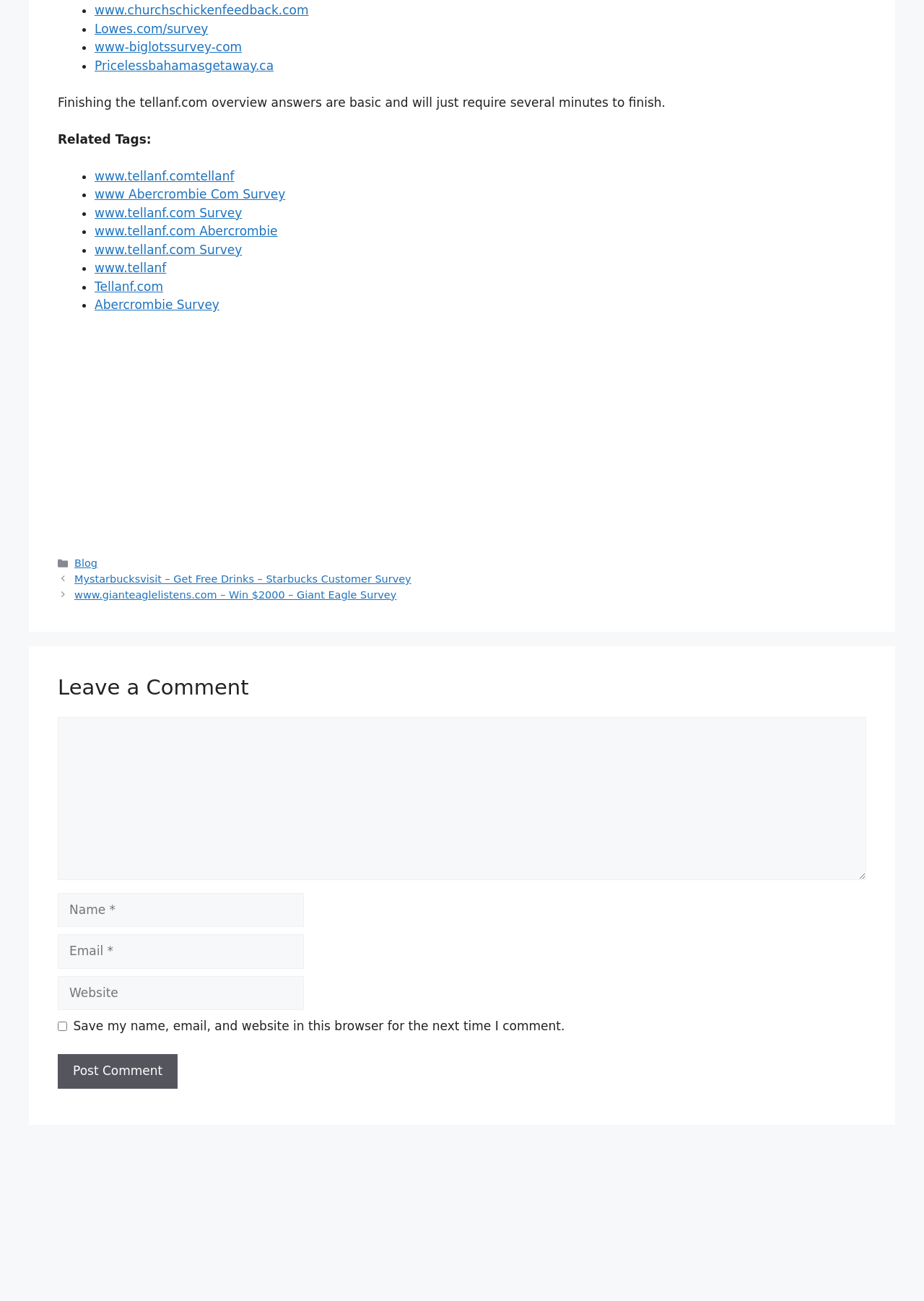Determine the bounding box coordinates of the region that needs to be clicked to achieve the task: "Visit the 'Apprenticeships' page".

None